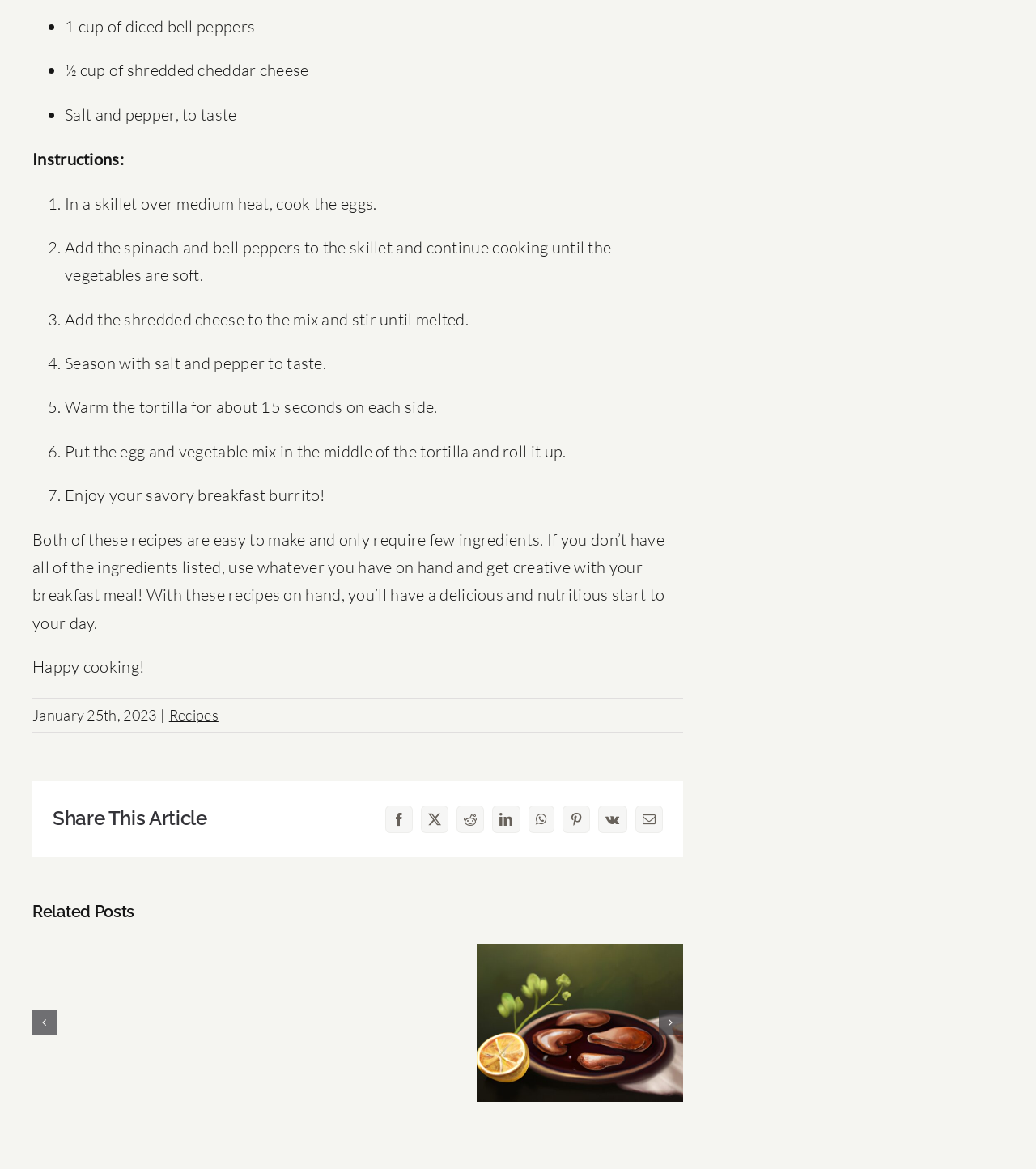Determine the bounding box coordinates of the element's region needed to click to follow the instruction: "read about Covid-19 death toll in the U.S.". Provide these coordinates as four float numbers between 0 and 1, formatted as [left, top, right, bottom].

None